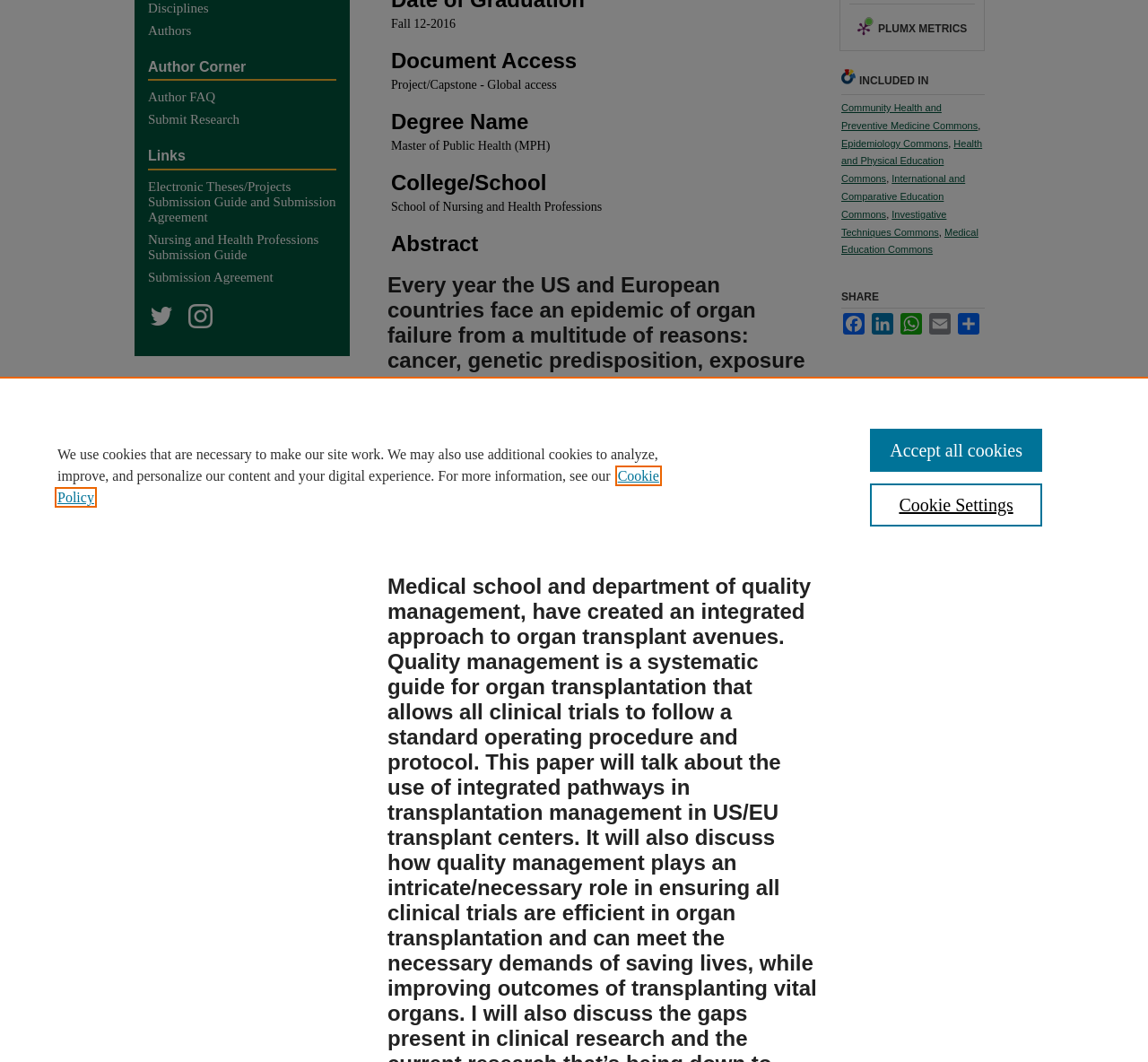Identify the bounding box coordinates for the UI element mentioned here: "User 84278". Provide the coordinates as four float values between 0 and 1, i.e., [left, top, right, bottom].

None